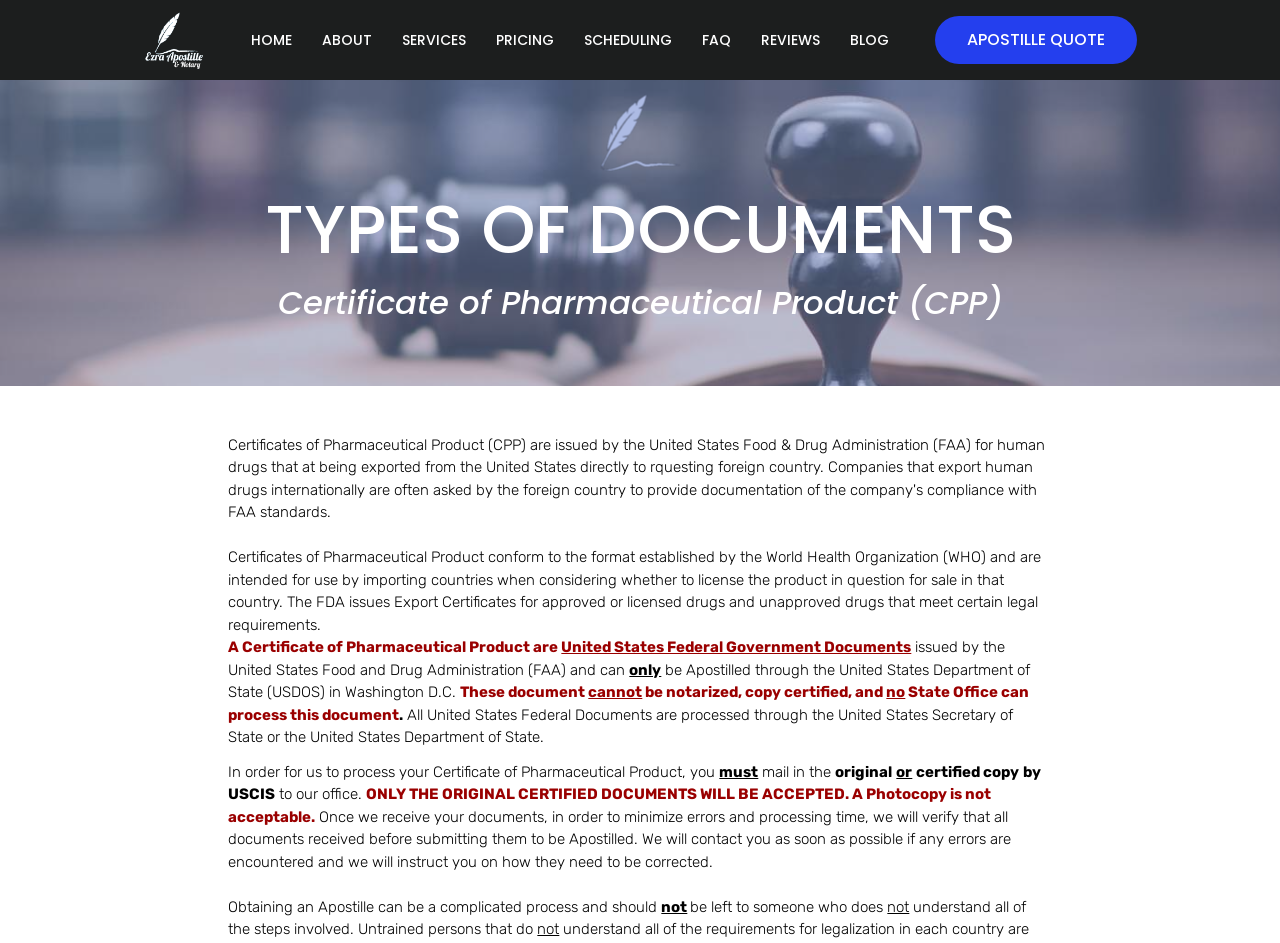Locate the bounding box coordinates of the element you need to click to accomplish the task described by this instruction: "Click the REVIEWS link".

[0.587, 0.028, 0.648, 0.057]